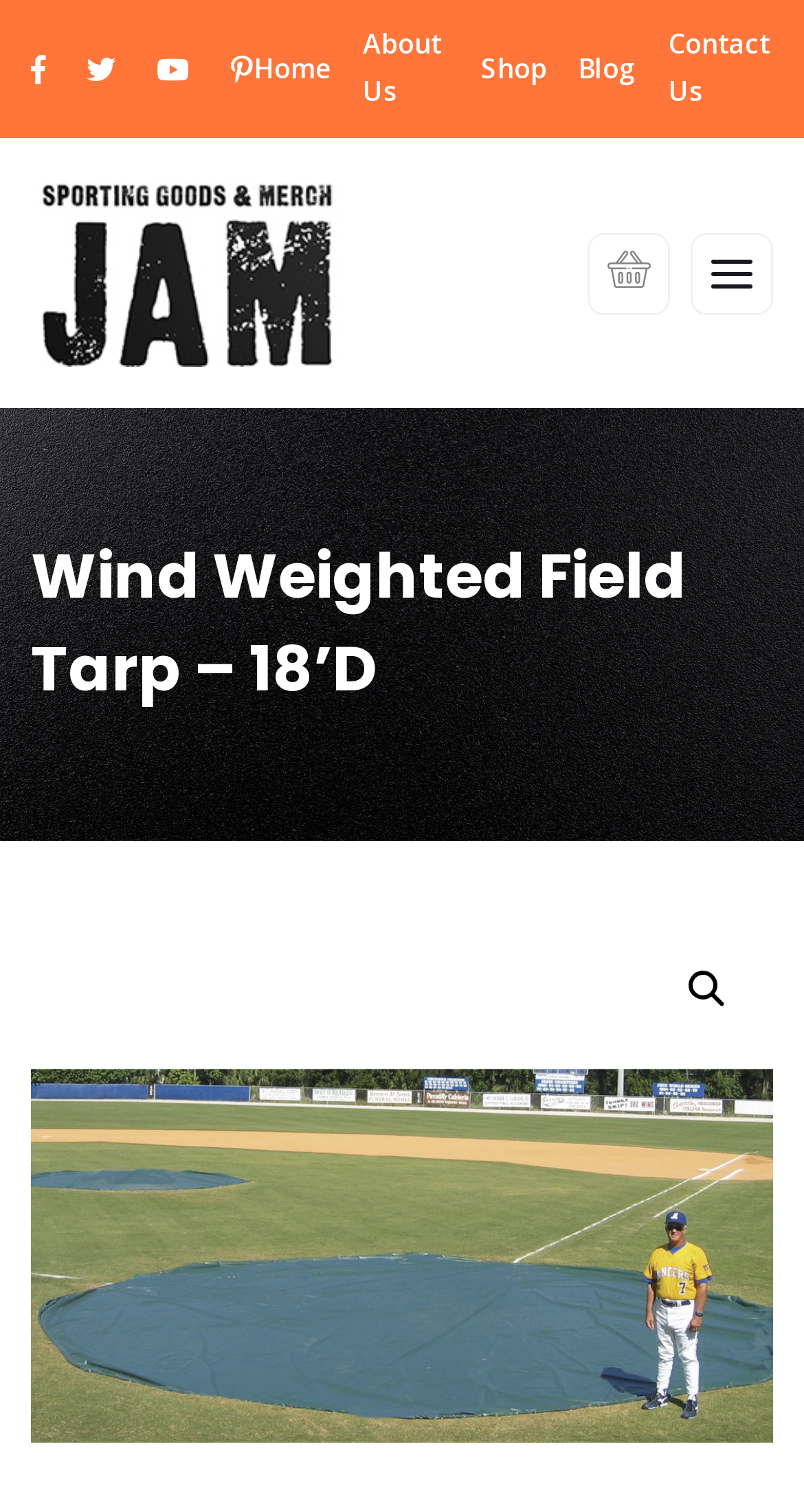How many social media links are there?
Look at the image and answer the question with a single word or phrase.

4